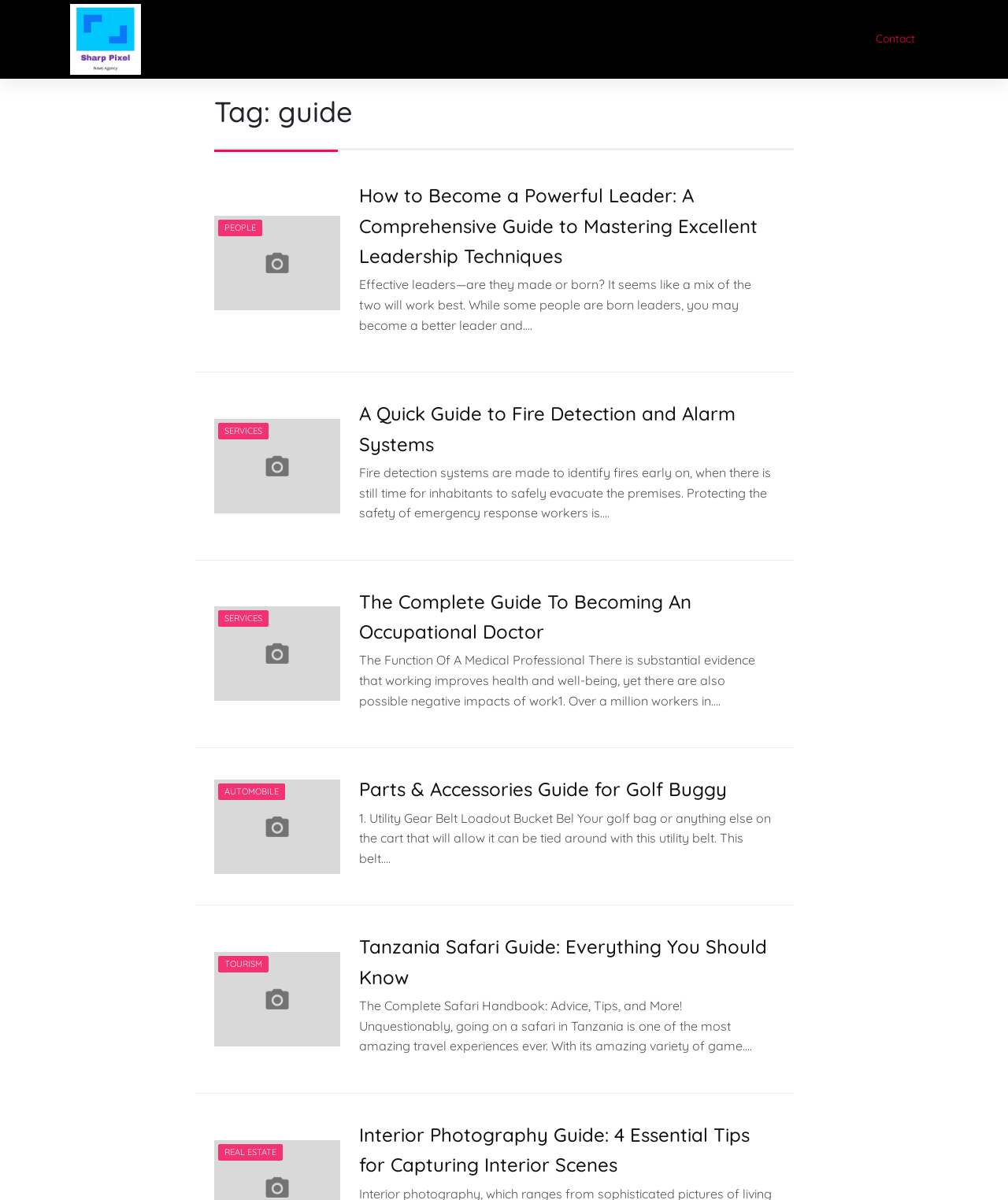What is the location of the safari guide?
Using the visual information, reply with a single word or short phrase.

Tanzania